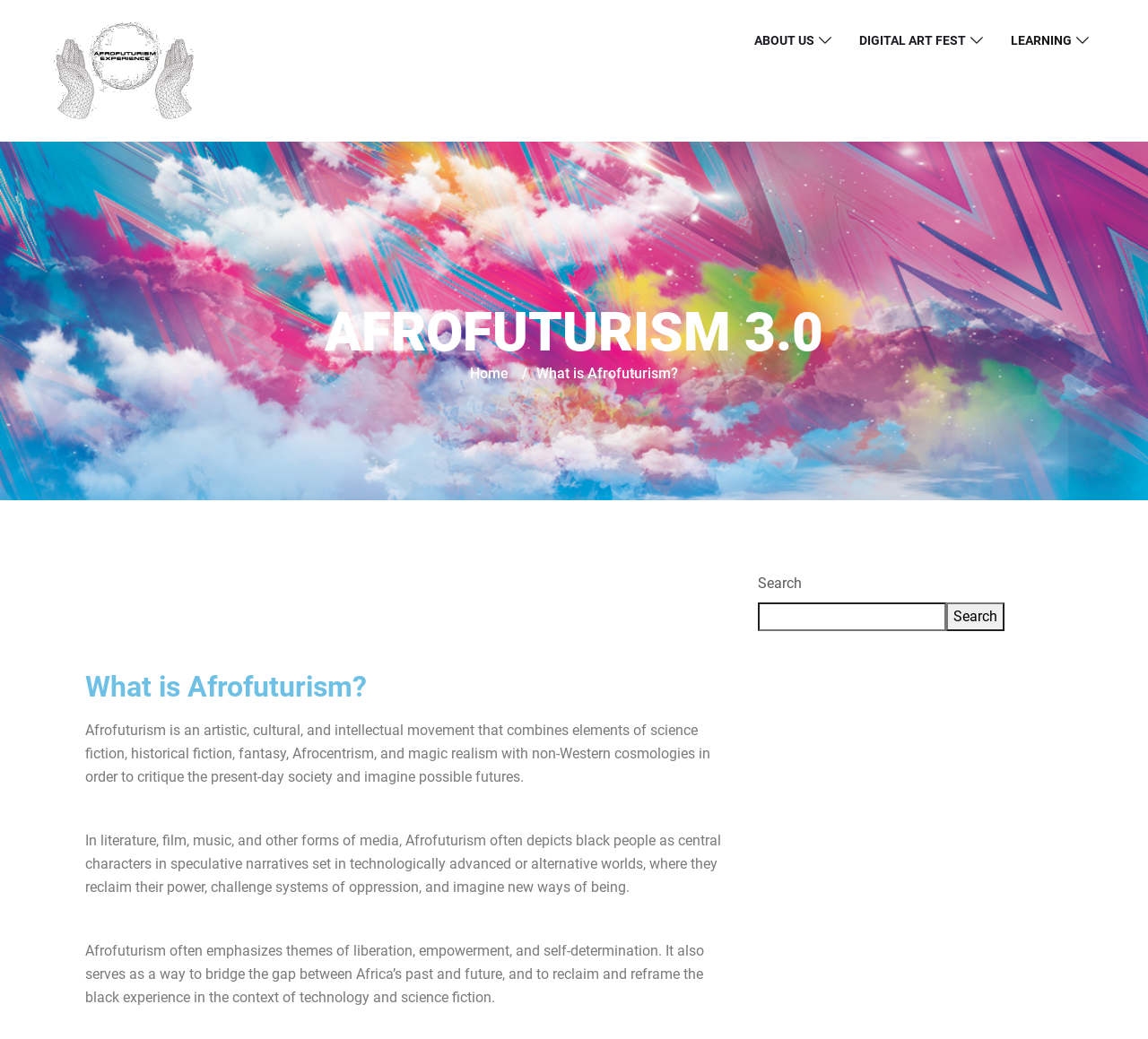Please determine the bounding box of the UI element that matches this description: Learning. The coordinates should be given as (top-left x, top-left y, bottom-right x, bottom-right y), with all values between 0 and 1.

[0.877, 0.004, 0.938, 0.073]